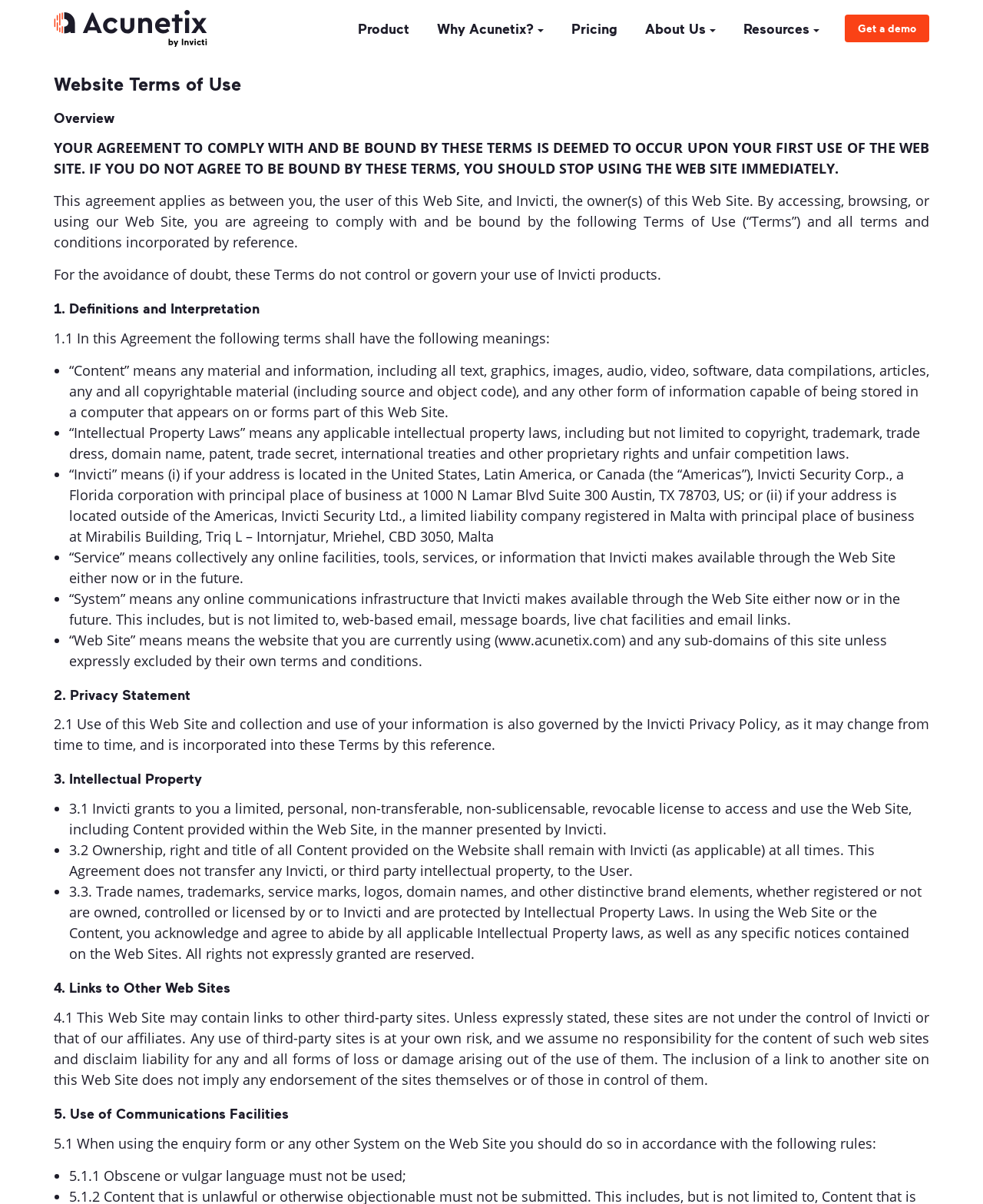What is the 'Content' referred to in this webpage?
Look at the image and respond with a single word or a short phrase.

Material and information